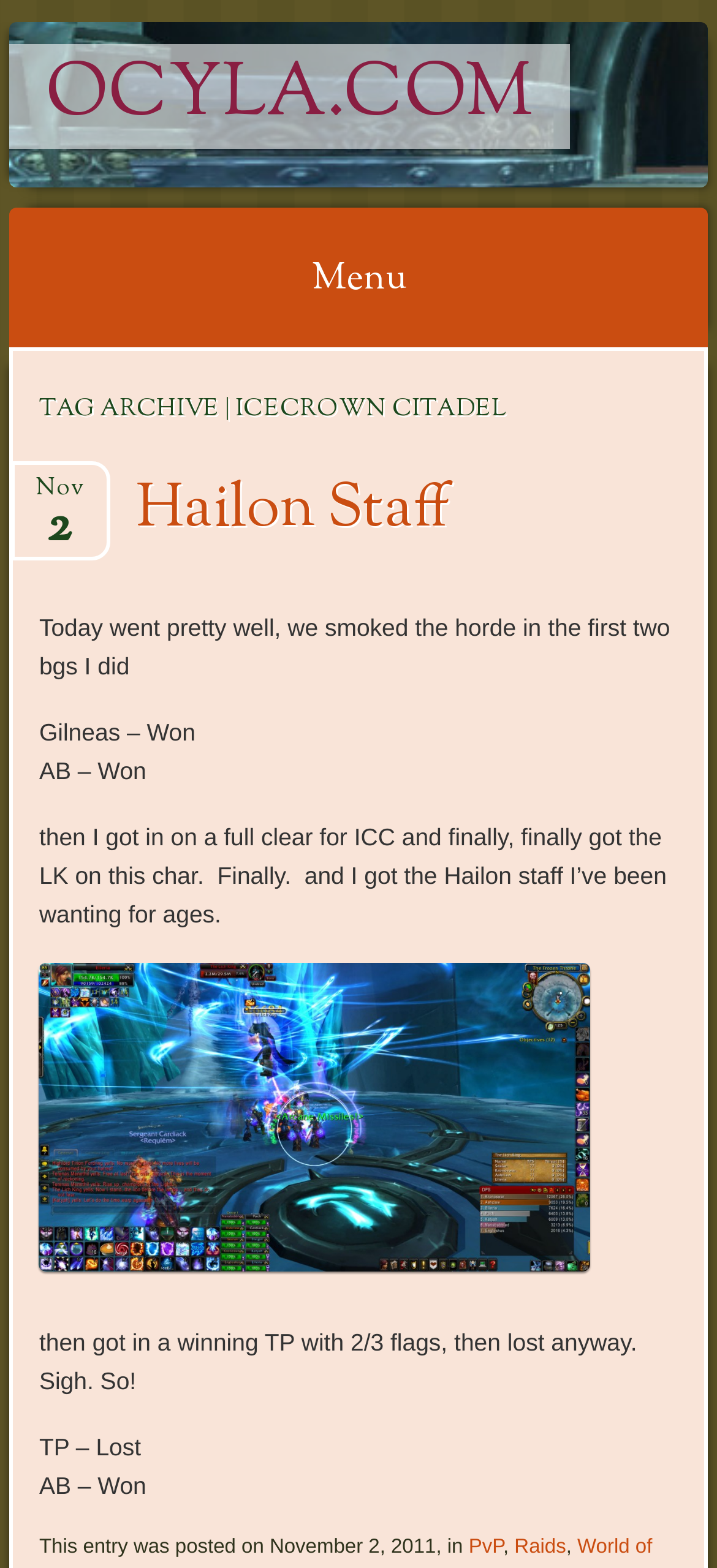How many battlegrounds did the author win?
Carefully analyze the image and provide a thorough answer to the question.

The number of battlegrounds won by the author can be found in the main content section of the webpage, where it is written that 'we smoked the horde in the first two bgs I did'.